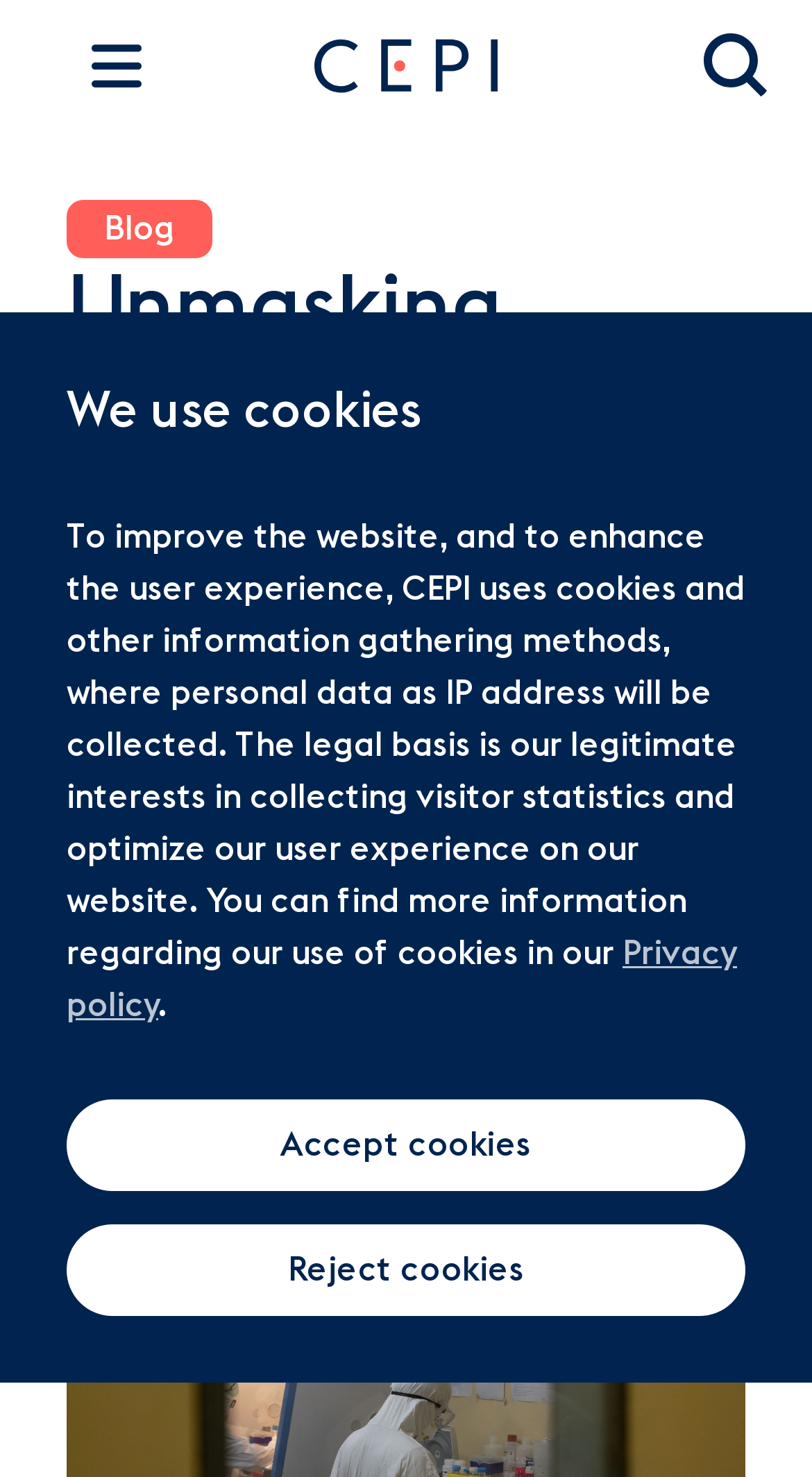What is the purpose of CEPI's cookie collection?
Using the details from the image, give an elaborate explanation to answer the question.

I found this information by reading the dialog box that appears on the webpage, which explains that CEPI uses cookies to improve the website and enhance user experience.